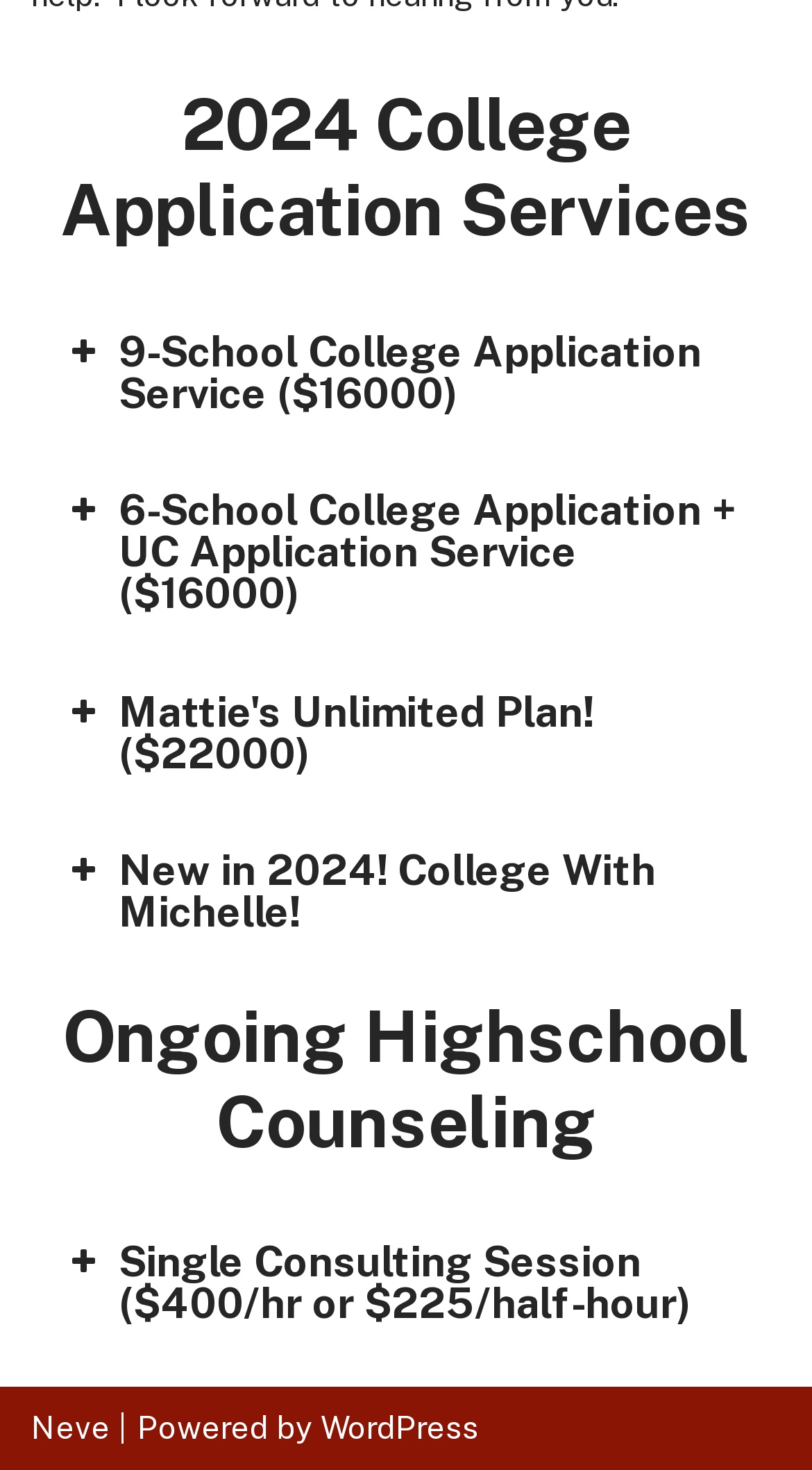What is the difference between the 9-school and 6-school packages?
Answer with a single word or short phrase according to what you see in the image.

Three fewer school supplements